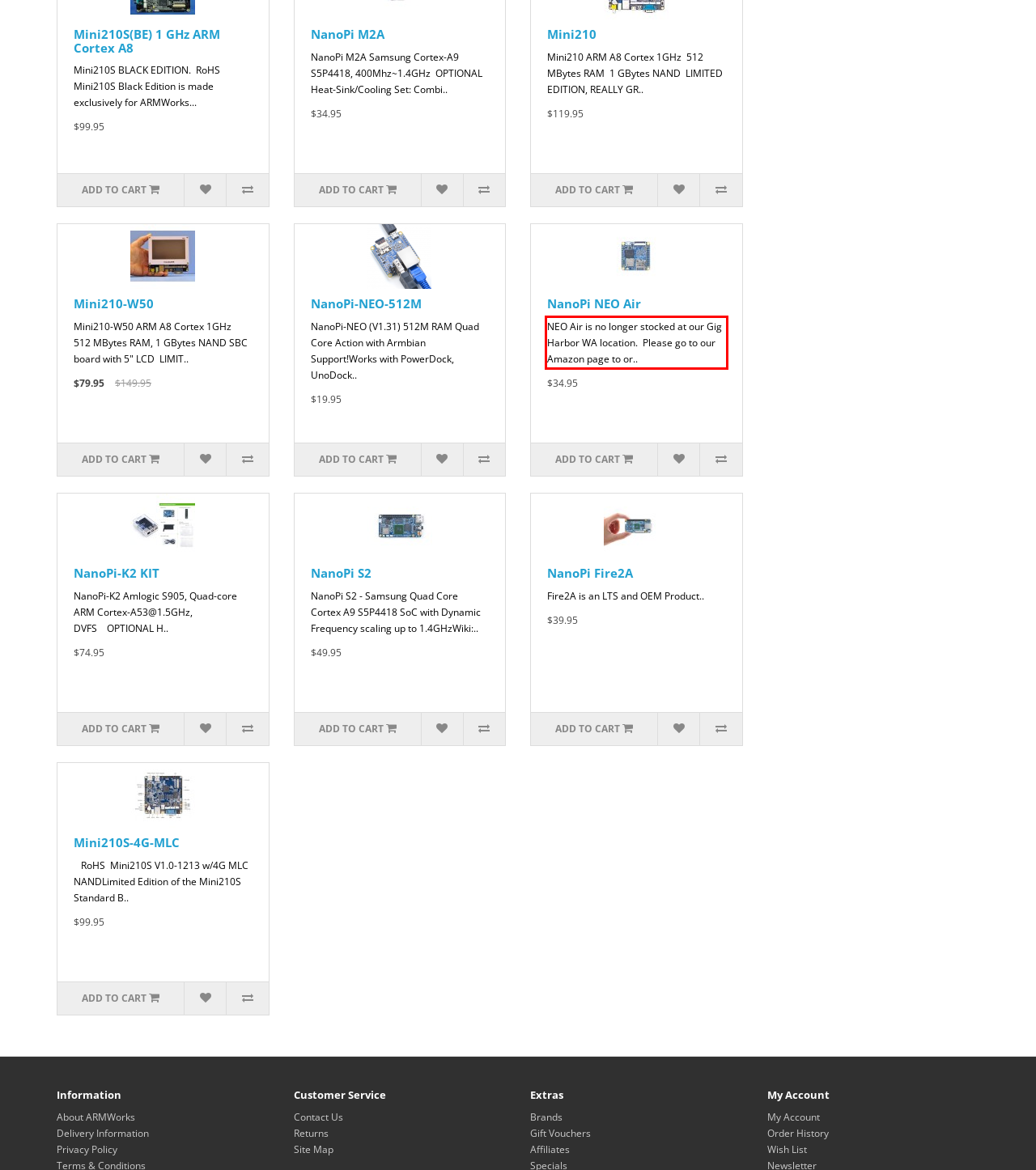Within the screenshot of a webpage, identify the red bounding box and perform OCR to capture the text content it contains.

NEO Air is no longer stocked at our Gig Harbor WA location. Please go to our Amazon page to or..